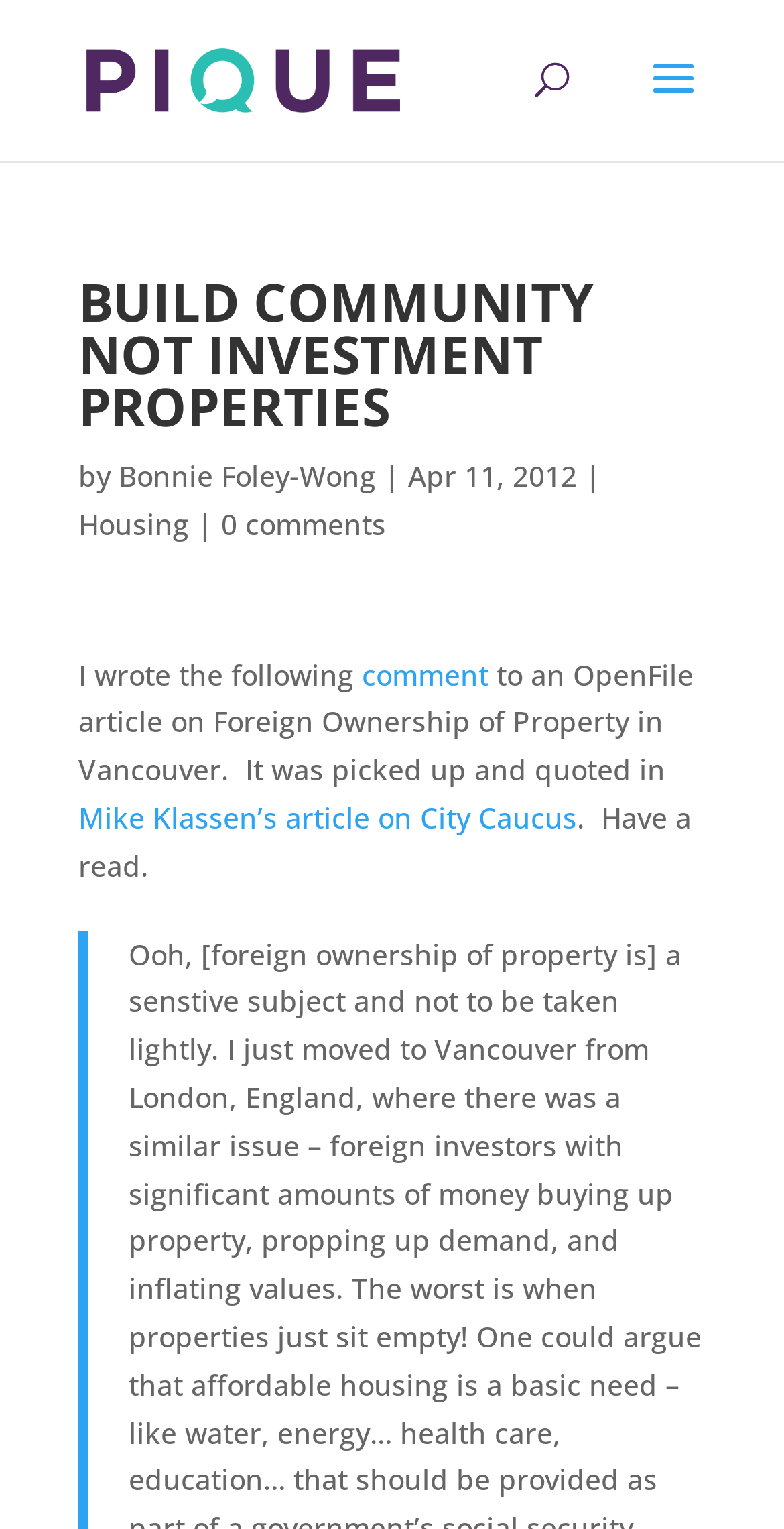Describe all the visual and textual components of the webpage comprehensively.

The webpage appears to be a blog post or article page. At the top, there is a logo or image of "Pique Ventures" with a link to the same, positioned near the top left corner of the page. 

Below the logo, there is a search bar that spans almost the entire width of the page, located near the top. 

The main content of the page is a blog post or article, which has a heading that reads "BUILD COMMUNITY NOT INVESTMENT PROPERTIES" in a prominent font, positioned near the top center of the page. 

Below the heading, there is a byline that indicates the article is written by "Bonnie Foley-Wong", with a link to the author's name. The byline also includes the date "Apr 11, 2012" and a separator character. 

To the left of the byline, there are two links: "Housing" and "0 comments". The "Housing" link is positioned slightly above the "0 comments" link. 

The main article text begins with the sentence "I wrote the following comment to an OpenFile article on Foreign Ownership of Property in Vancouver." The text then continues to describe the article and its reception, including a quote in "Mike Klassen’s article on City Caucus", with a link to the article. The text concludes with a brief invitation to read the article.